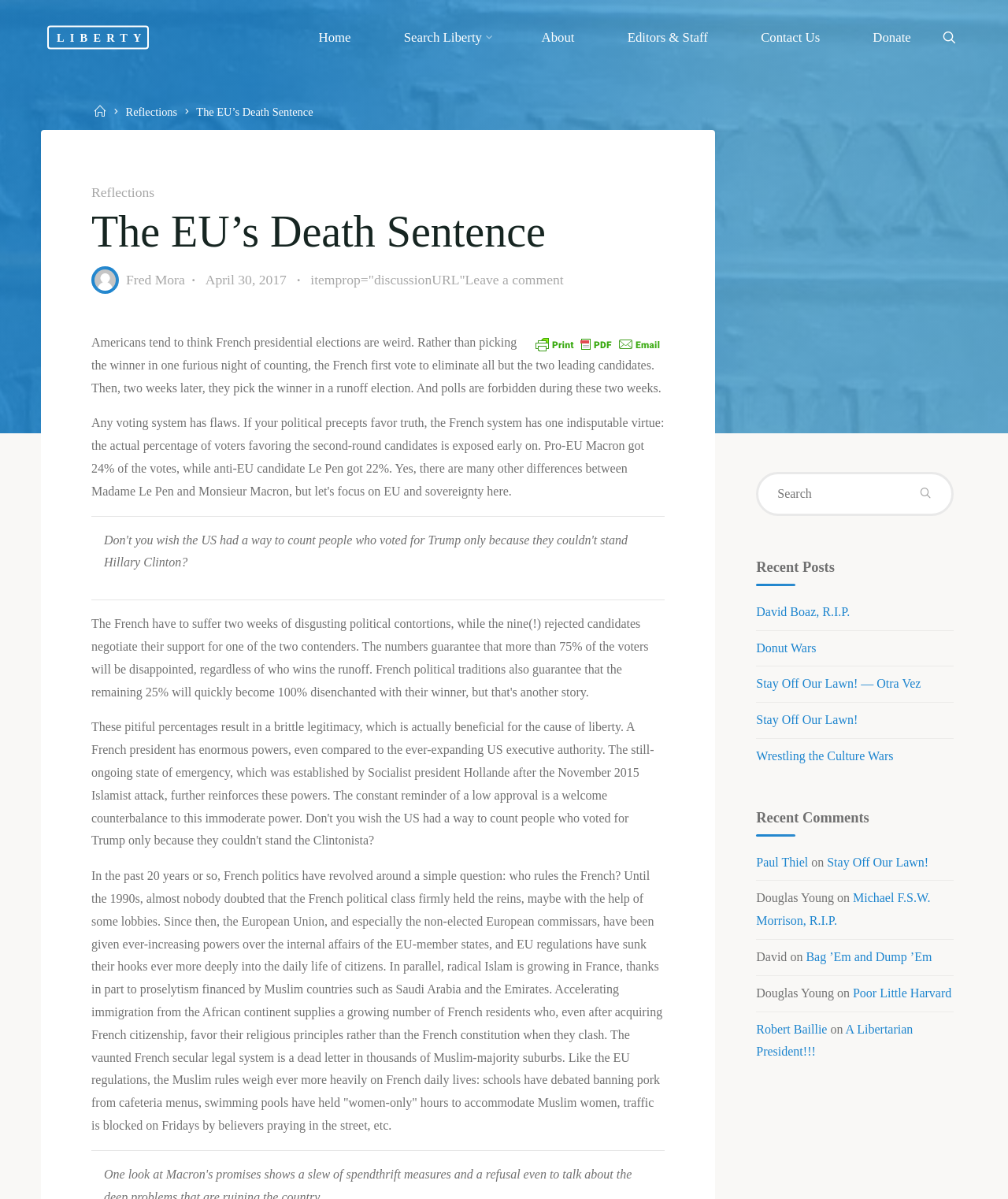Locate the bounding box coordinates of the element's region that should be clicked to carry out the following instruction: "Click on the 'Home' link". The coordinates need to be four float numbers between 0 and 1, i.e., [left, top, right, bottom].

[0.29, 0.007, 0.374, 0.056]